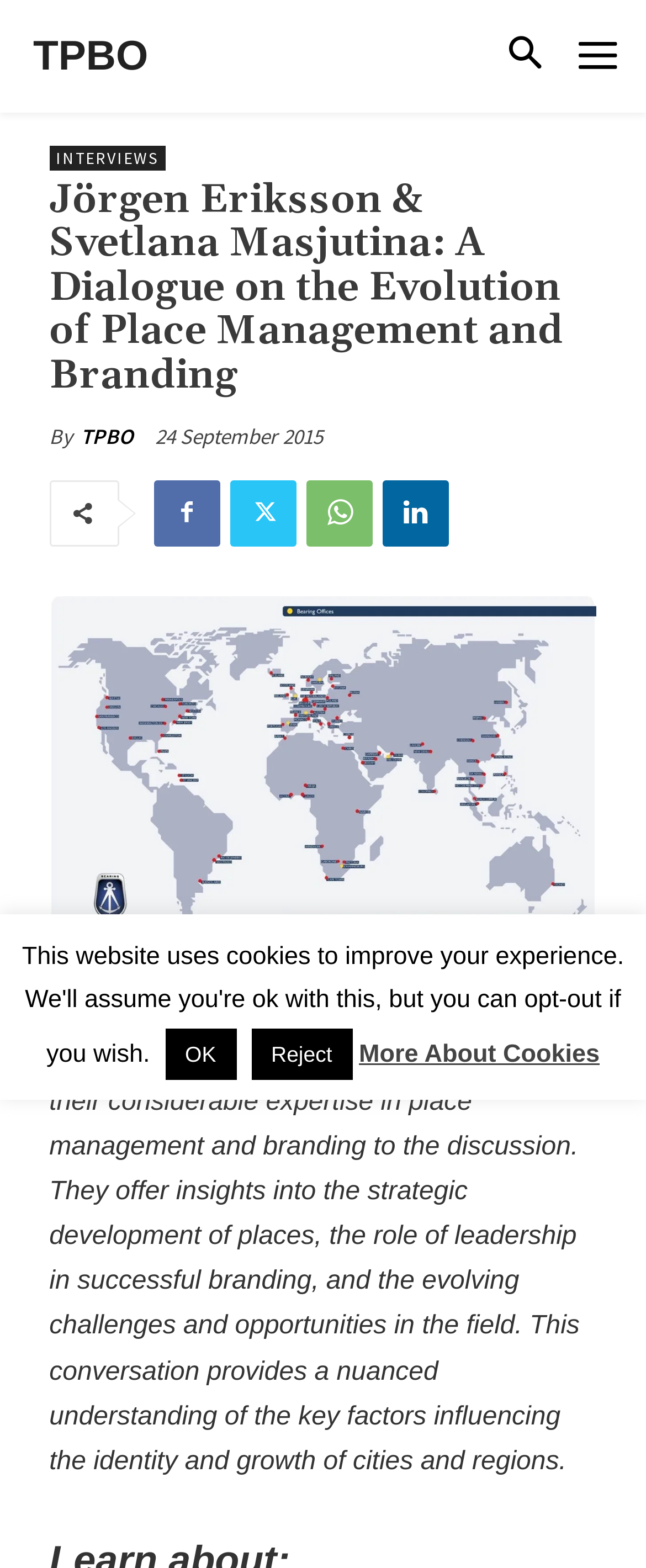Construct a comprehensive caption that outlines the webpage's structure and content.

This webpage is an interview article featuring Place Management experts Jörgen Eriksson and Svetlana Masjutina. At the top, there are two links, "TPBO" and "INTERVIEWS", positioned side by side. Below them, a heading reads "Jörgen Eriksson & Svetlana Masjutina: A Dialogue on the Evolution of Place Management and Branding". 

To the right of the heading, there is a "By" label, followed by another "TPBO" link. Next to it, a time stamp "24 September 2015" is displayed. Four social media links, represented by icons, are aligned horizontally below the time stamp.

On the left side of the page, there is a large image with a caption "Bearing Consulting clients around the world". Below the image, a paragraph of text introduces the interview, mentioning Jörgen Eriksson and Svetlana Masjutina, who share their expertise in place management and branding. The text continues to describe the topics they discuss, including strategic development, leadership, and challenges in the field.

At the bottom of the page, there are three buttons: "OK", "Reject", and a "More About Cookies" link.